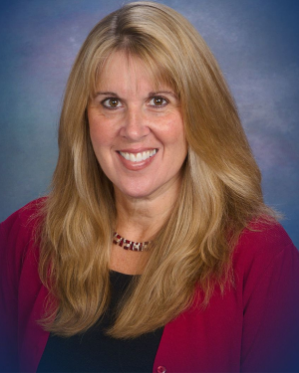What is the purpose of the portrait?
Based on the visual content, answer with a single word or a brief phrase.

team or faculty page